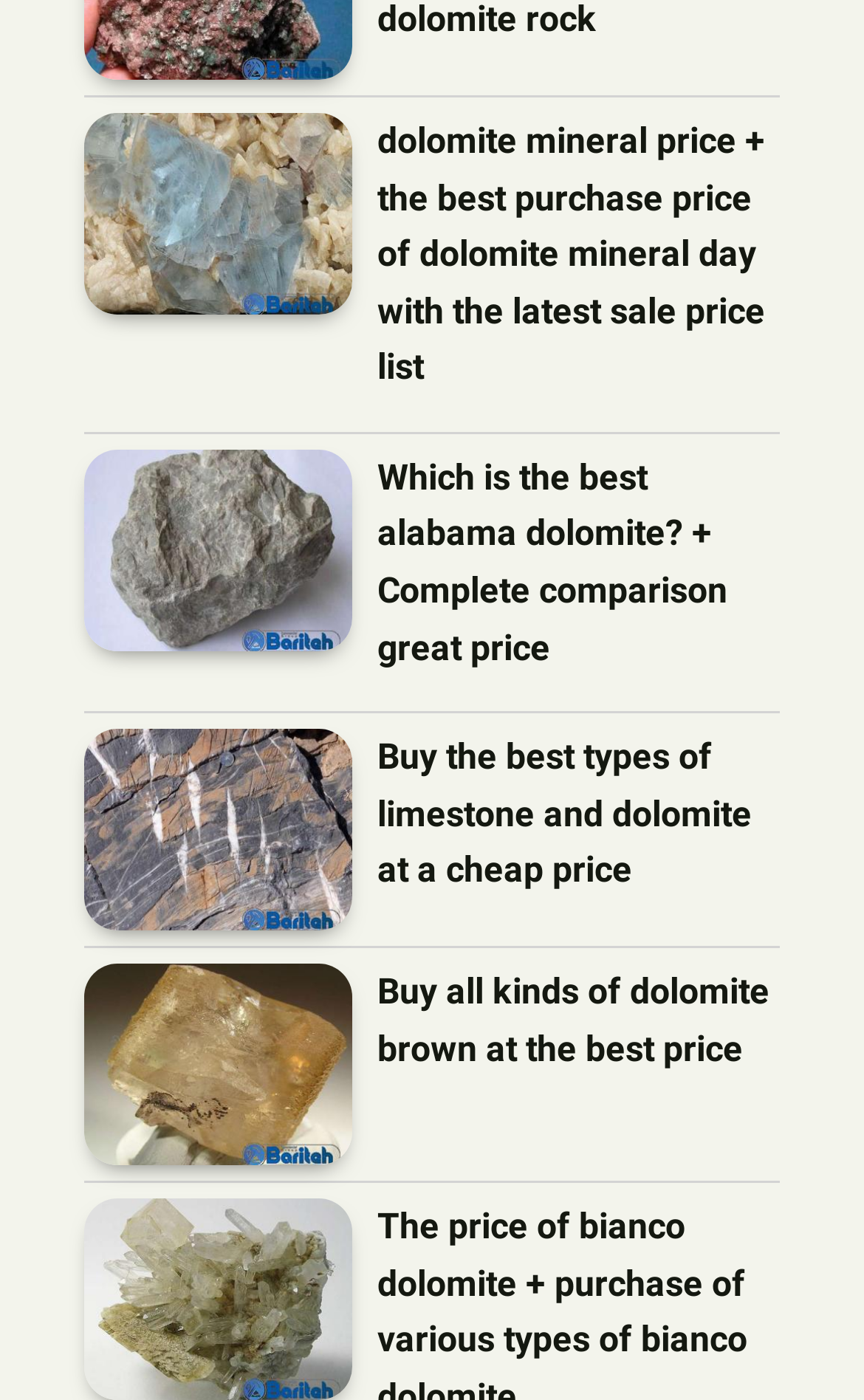Please indicate the bounding box coordinates of the element's region to be clicked to achieve the instruction: "Check the price of bianco dolomite". Provide the coordinates as four float numbers between 0 and 1, i.e., [left, top, right, bottom].

[0.097, 0.856, 0.408, 1.0]